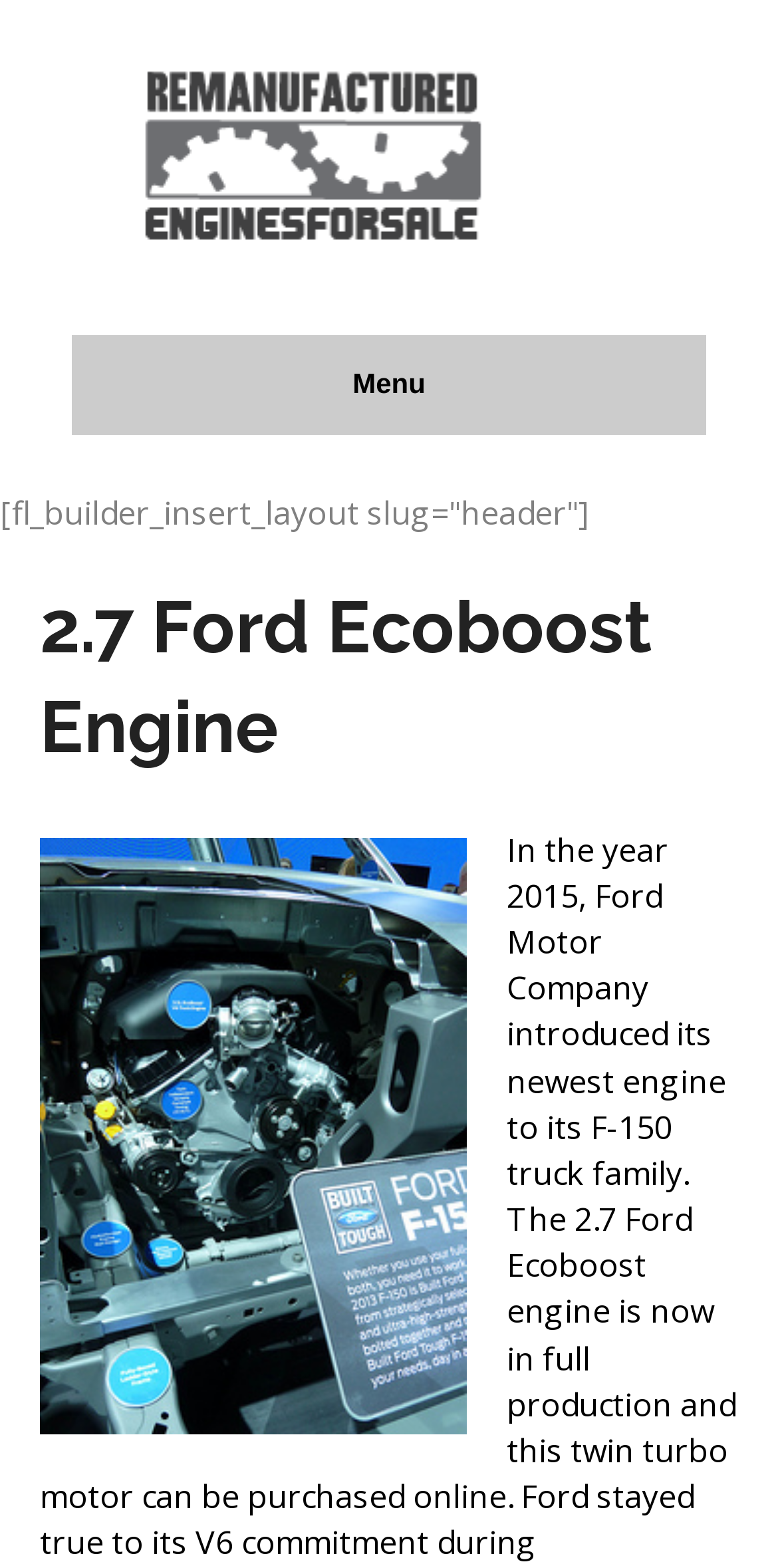Respond with a single word or phrase to the following question:
How many navigation menu items are there?

1